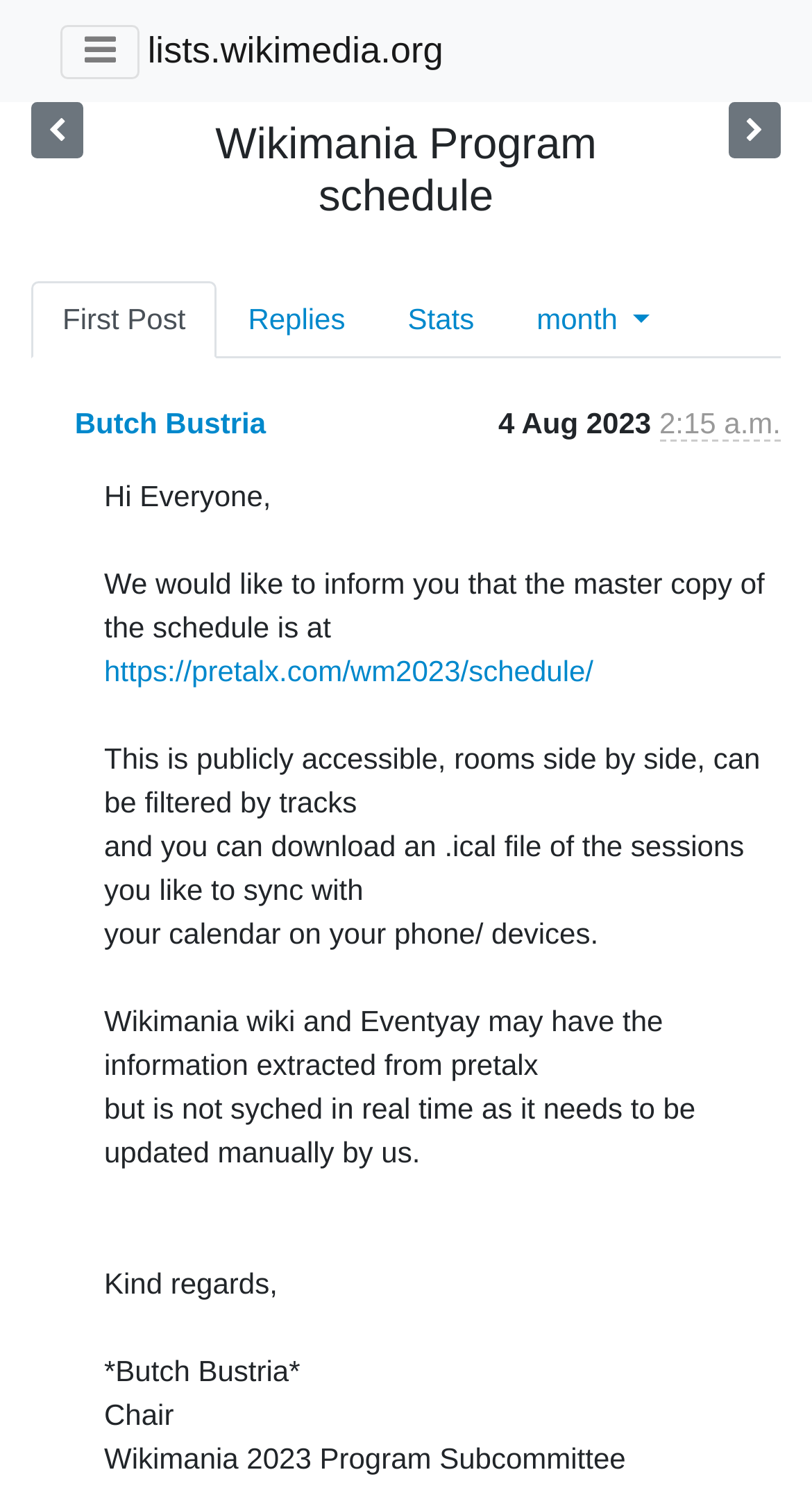What is the link to the master copy of the schedule?
Please provide a comprehensive answer based on the contents of the image.

I found the link by looking at the text 'https://pretalx.com/wm2023/schedule/' which is a link located in the region [0.128, 0.435, 0.731, 0.458] of the webpage.